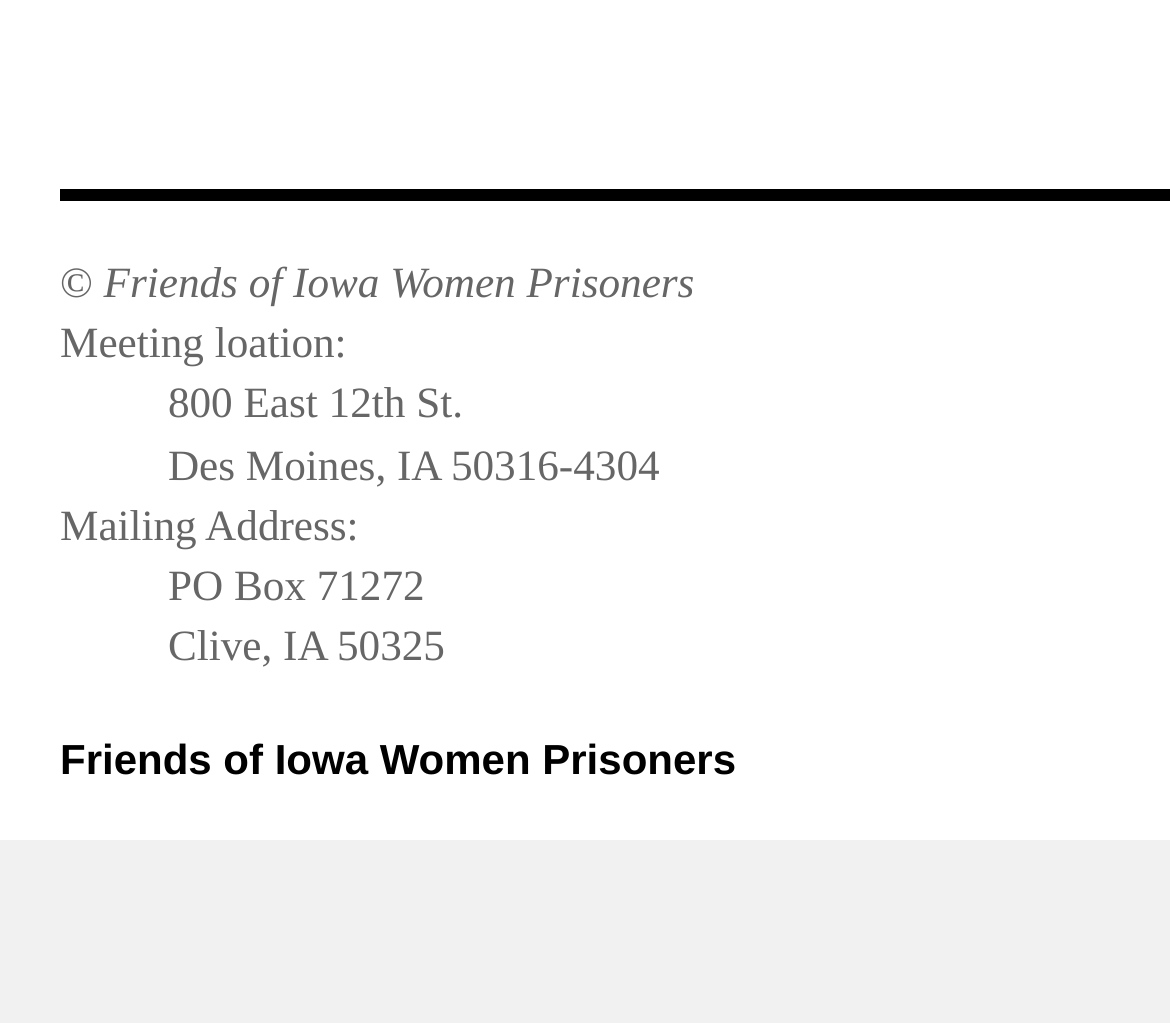Using the webpage screenshot, locate the HTML element that fits the following description and provide its bounding box: "Friends of Iowa Women Prisoners".

[0.051, 0.831, 0.629, 0.878]